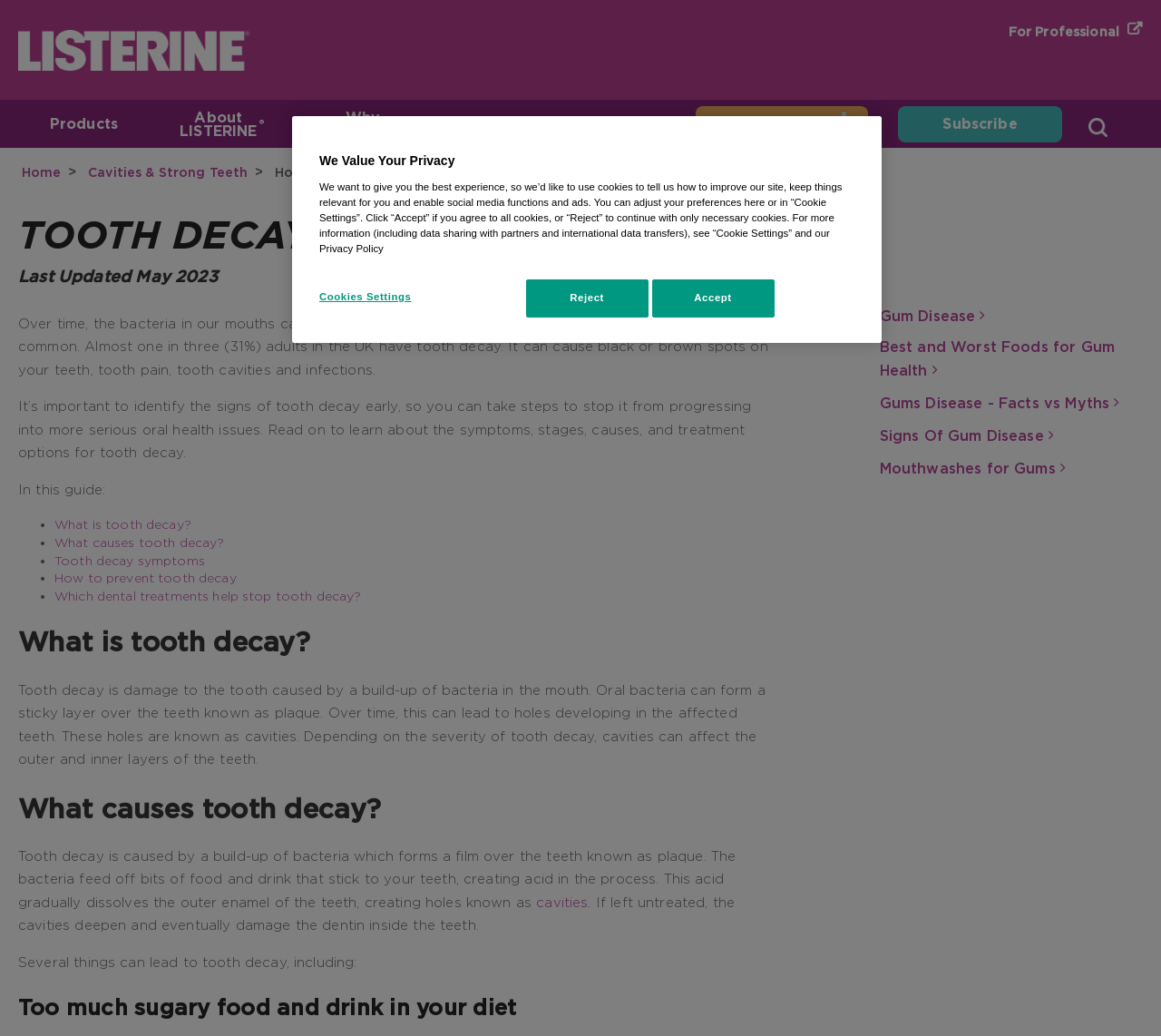Identify and provide the text content of the webpage's primary headline.

TOOTH DECAY: SYMPTOMS & TREATMENT